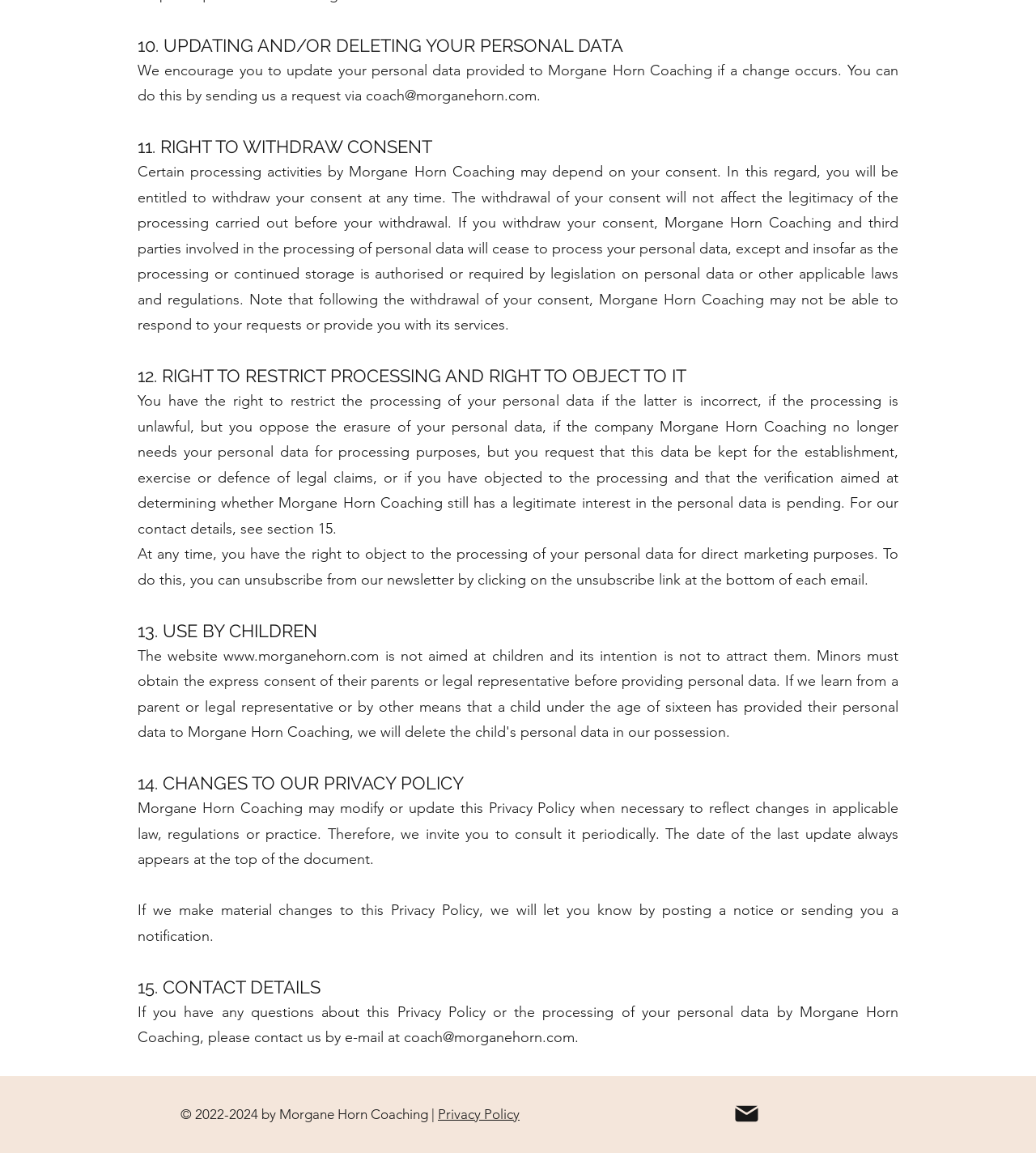Find the bounding box coordinates for the HTML element described in this sentence: "aria-label="Facebook"". Provide the coordinates as four float numbers between 0 and 1, in the format [left, top, right, bottom].

[0.77, 0.954, 0.798, 0.978]